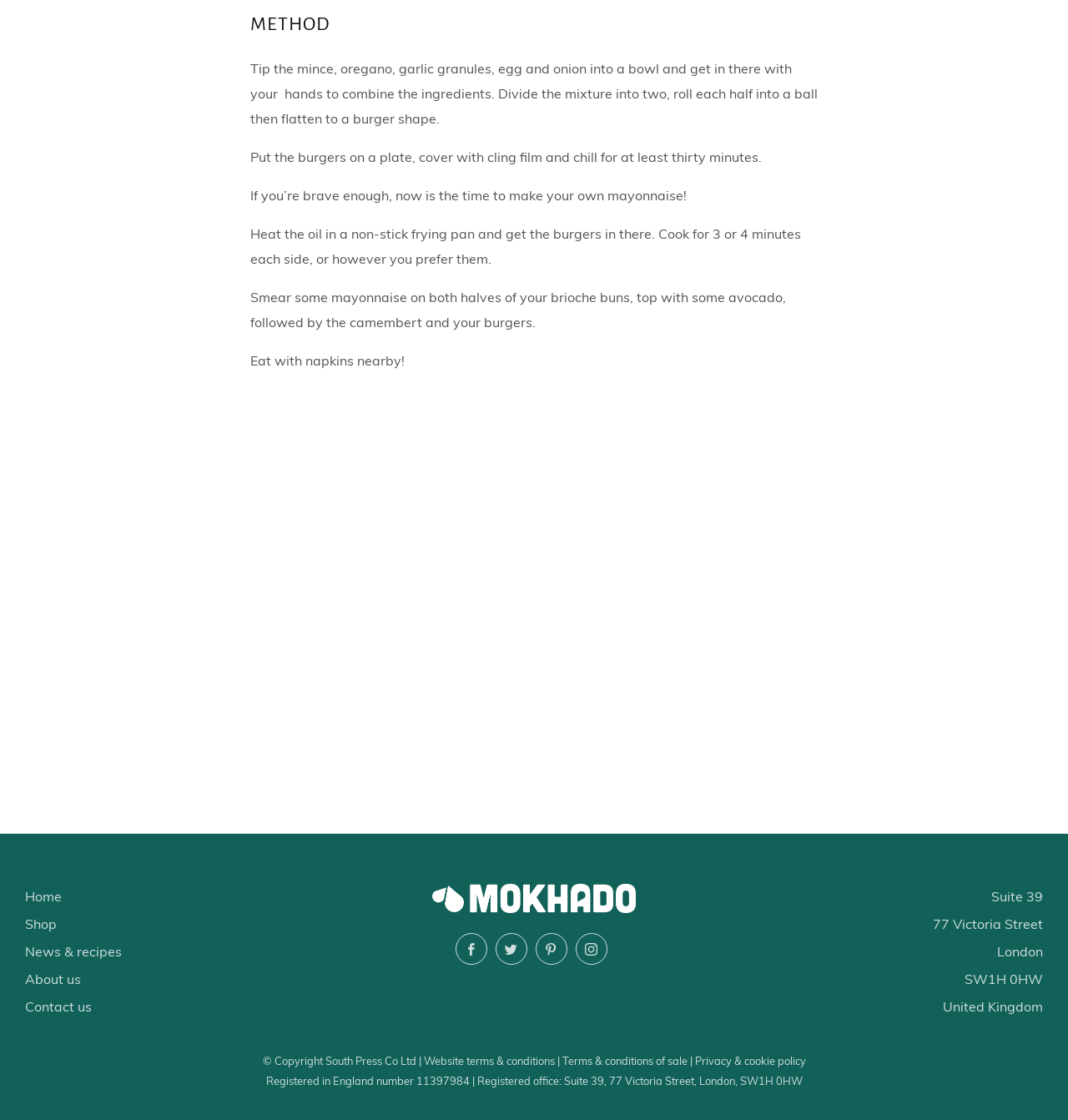Given the following UI element description: "Older Post", find the bounding box coordinates in the webpage screenshot.

[0.466, 0.418, 0.499, 0.449]